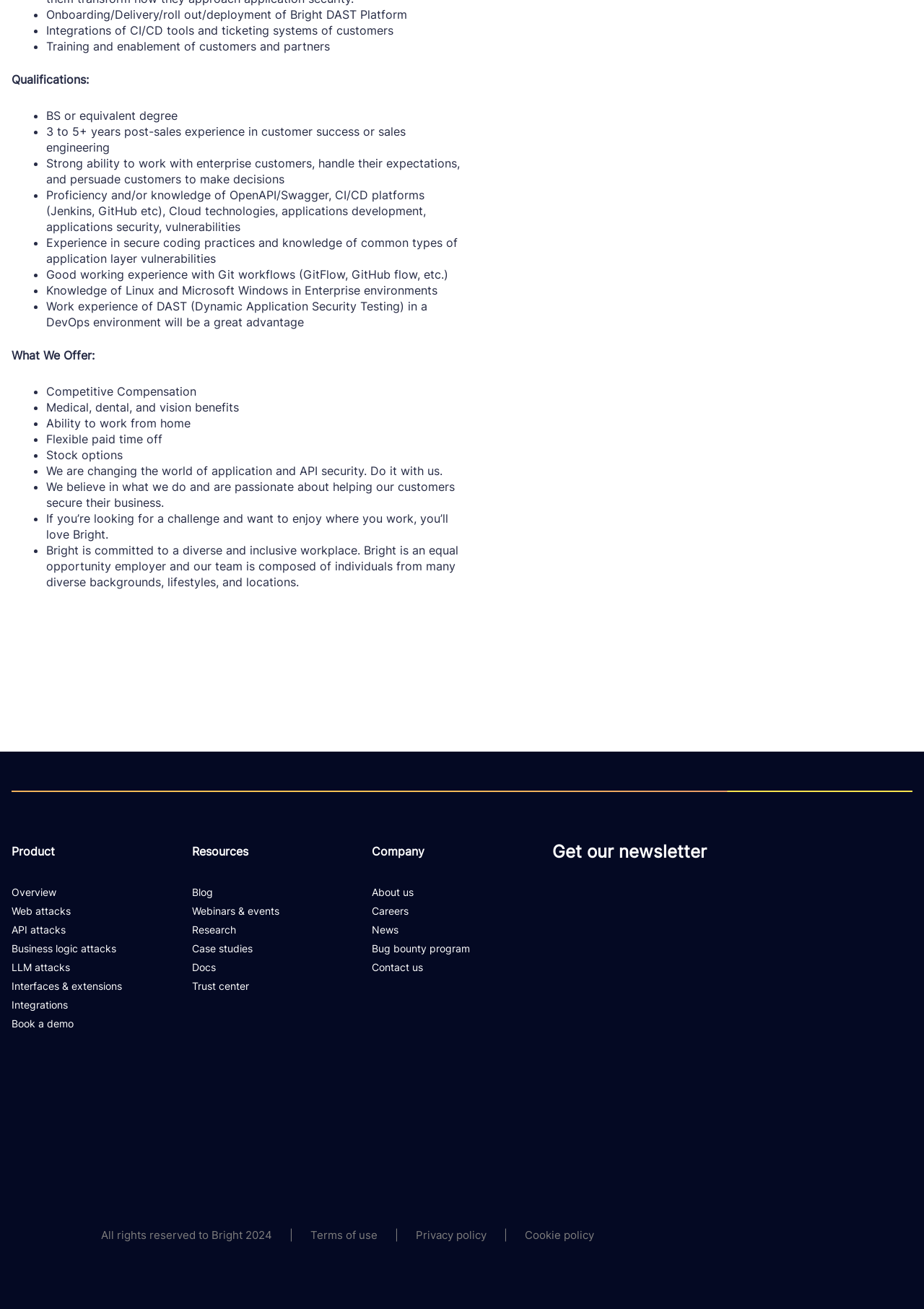Using the description: "LLM attacks", determine the UI element's bounding box coordinates. Ensure the coordinates are in the format of four float numbers between 0 and 1, i.e., [left, top, right, bottom].

[0.012, 0.734, 0.076, 0.744]